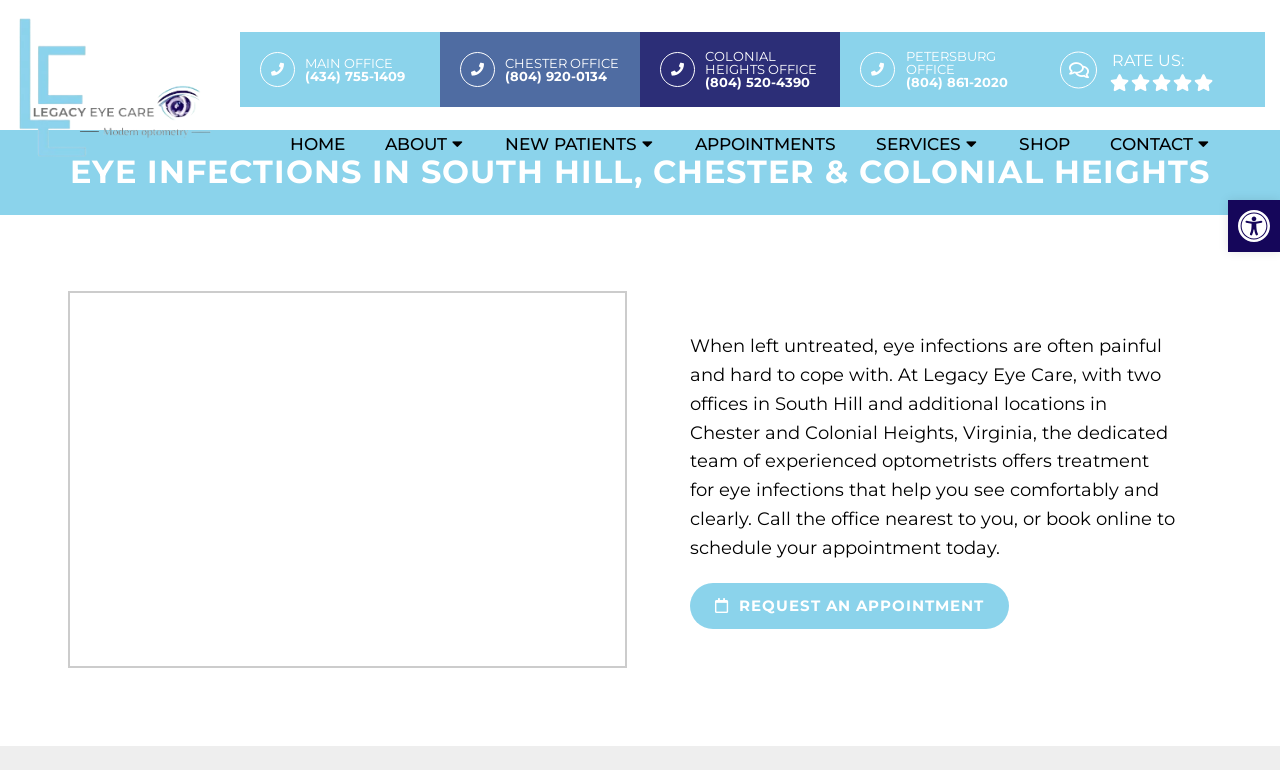What is the purpose of Legacy Eye Care?
Please provide a comprehensive answer based on the details in the screenshot.

I read the text under the heading 'EYE INFECTIONS IN SOUTH HILL, CHESTER & COLONIAL HEIGHTS' which mentions that the dedicated team of experienced optometrists offers treatment for eye infections.